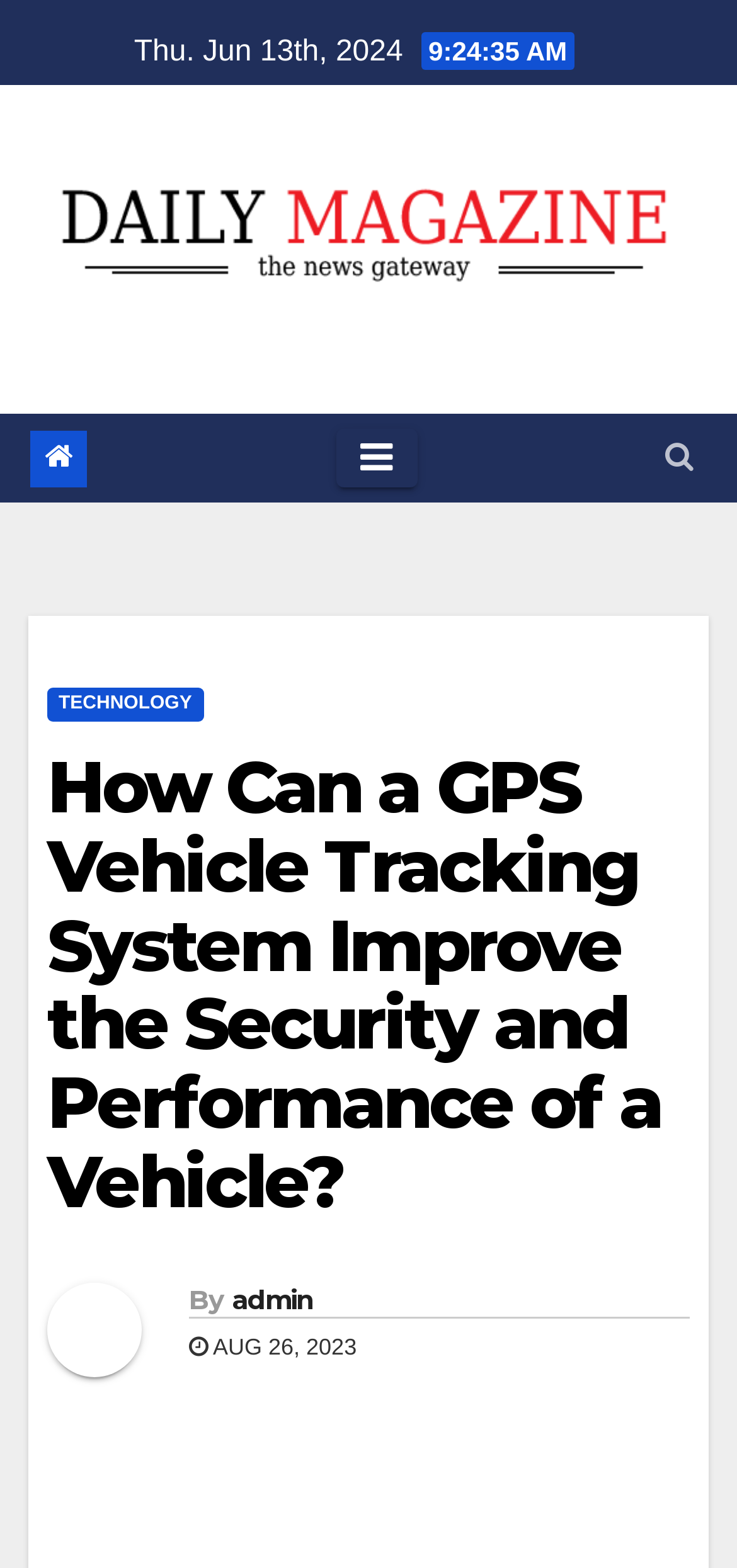What is the category of the blog post?
Please elaborate on the answer to the question with detailed information.

I found the category of the blog post by looking at the link element with the text 'TECHNOLOGY' which is located in the navigation menu.